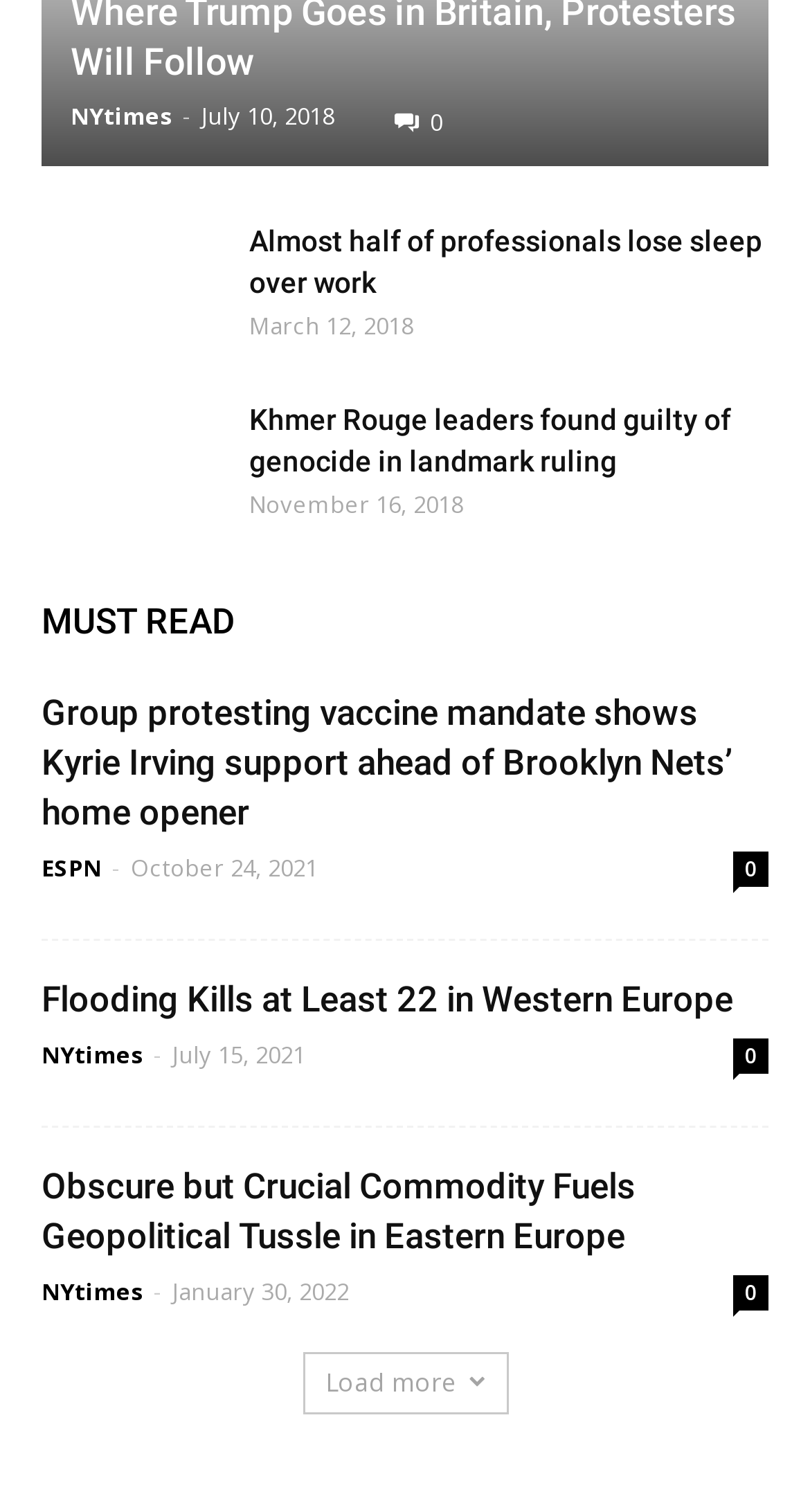Please specify the bounding box coordinates of the clickable section necessary to execute the following command: "Load more articles".

[0.373, 0.894, 0.627, 0.935]